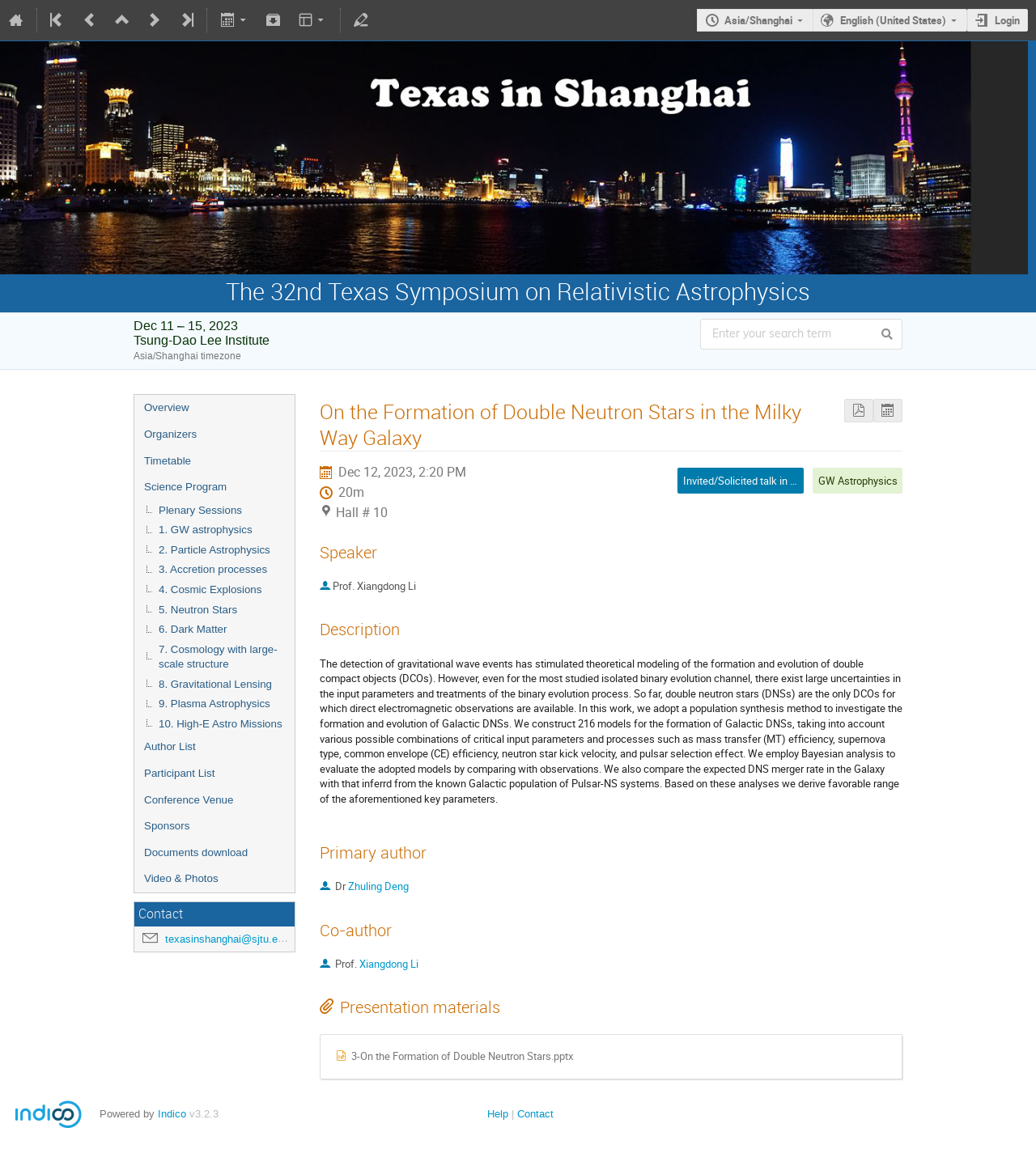Identify the bounding box coordinates of the region that should be clicked to execute the following instruction: "Download the presentation materials".

[0.324, 0.914, 0.554, 0.925]